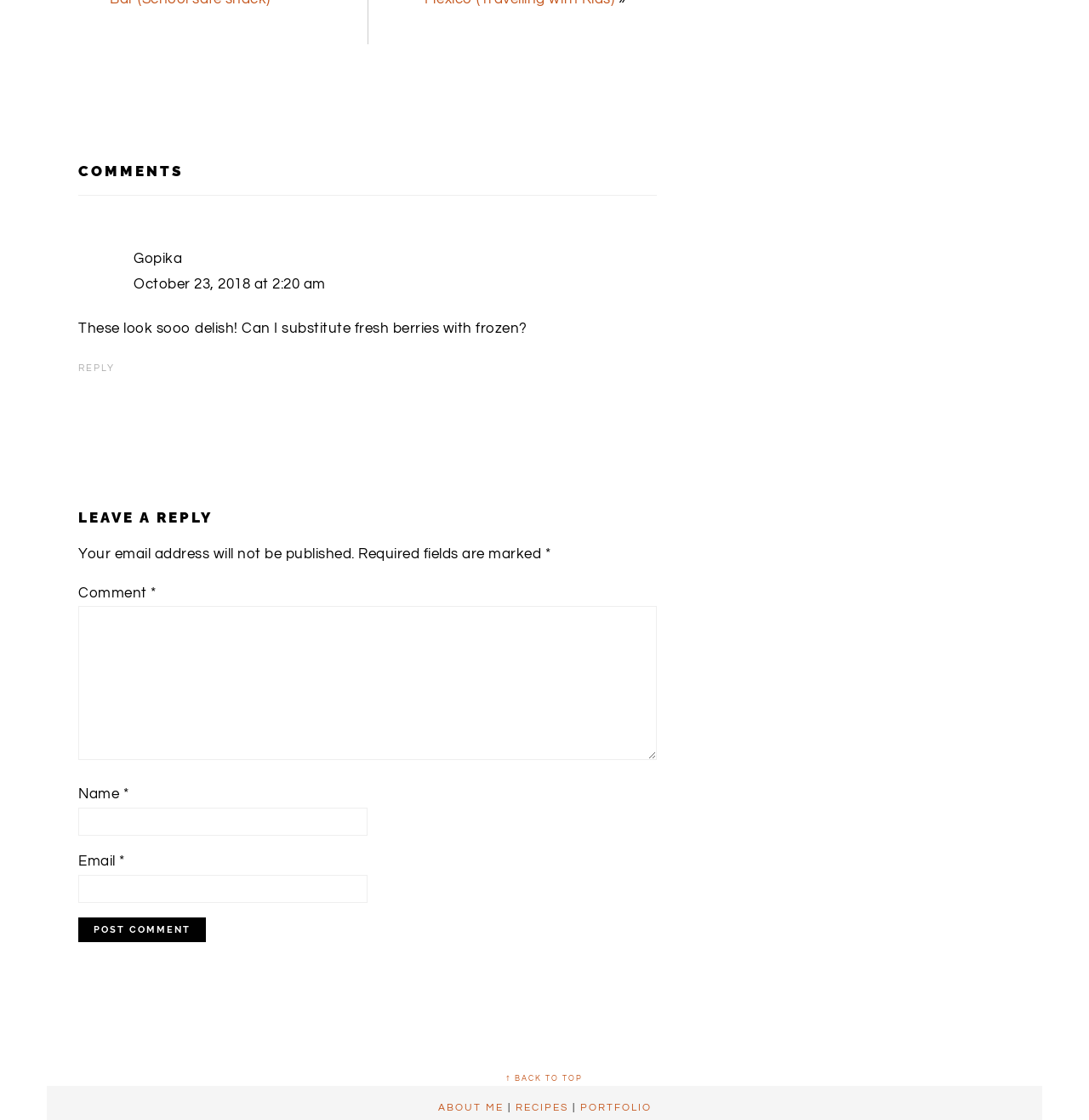How many fields are required to be filled in to leave a reply?
Please provide a single word or phrase answer based on the image.

Three